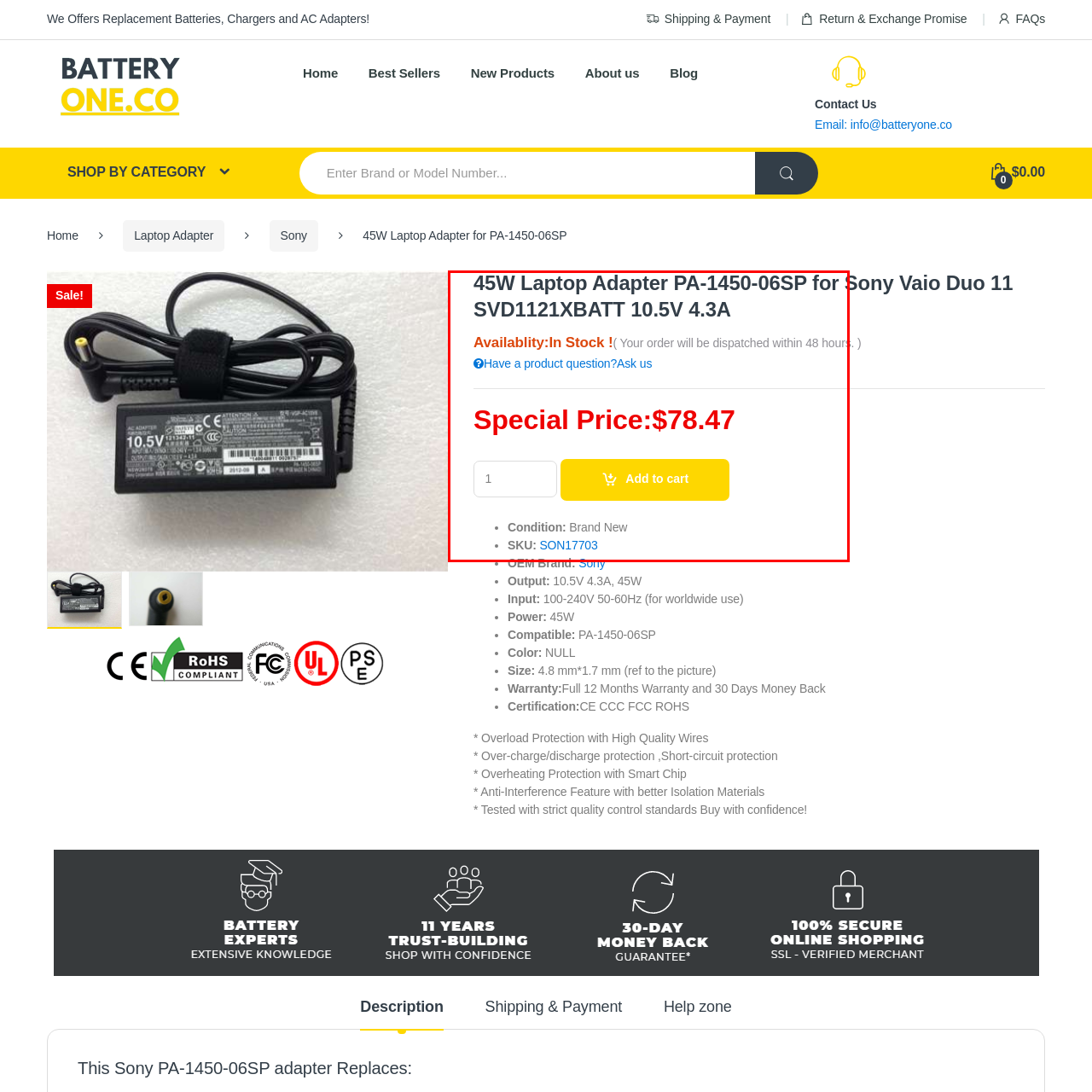What is the condition of the laptop adapter?
Analyze the image within the red bounding box and respond to the question with a detailed answer derived from the visual content.

The condition of the laptop adapter is labeled as 'Brand New', which can be found in the additional product details section.